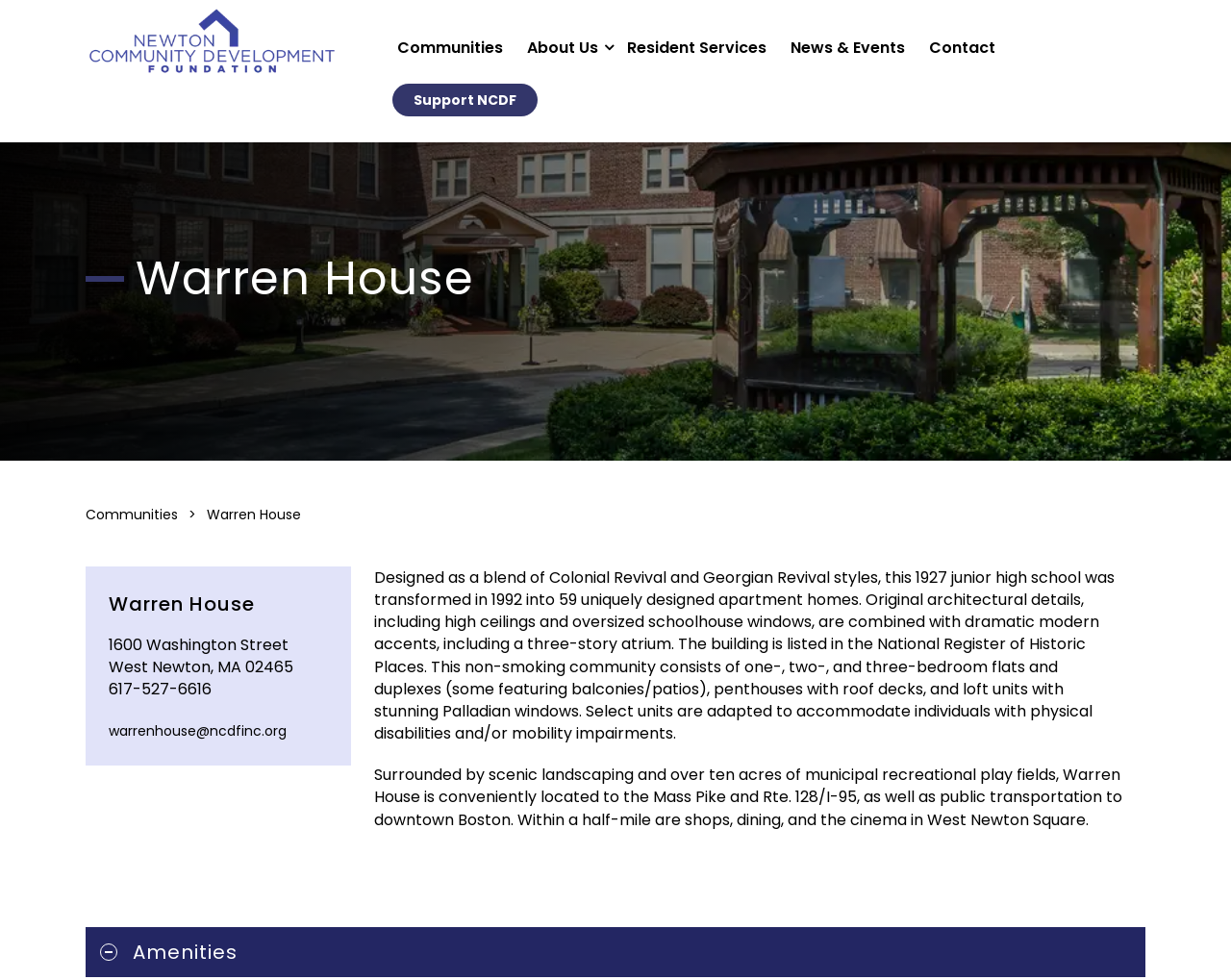Can you determine the bounding box coordinates of the area that needs to be clicked to fulfill the following instruction: "Visit Communities page"?

[0.319, 0.032, 0.412, 0.093]